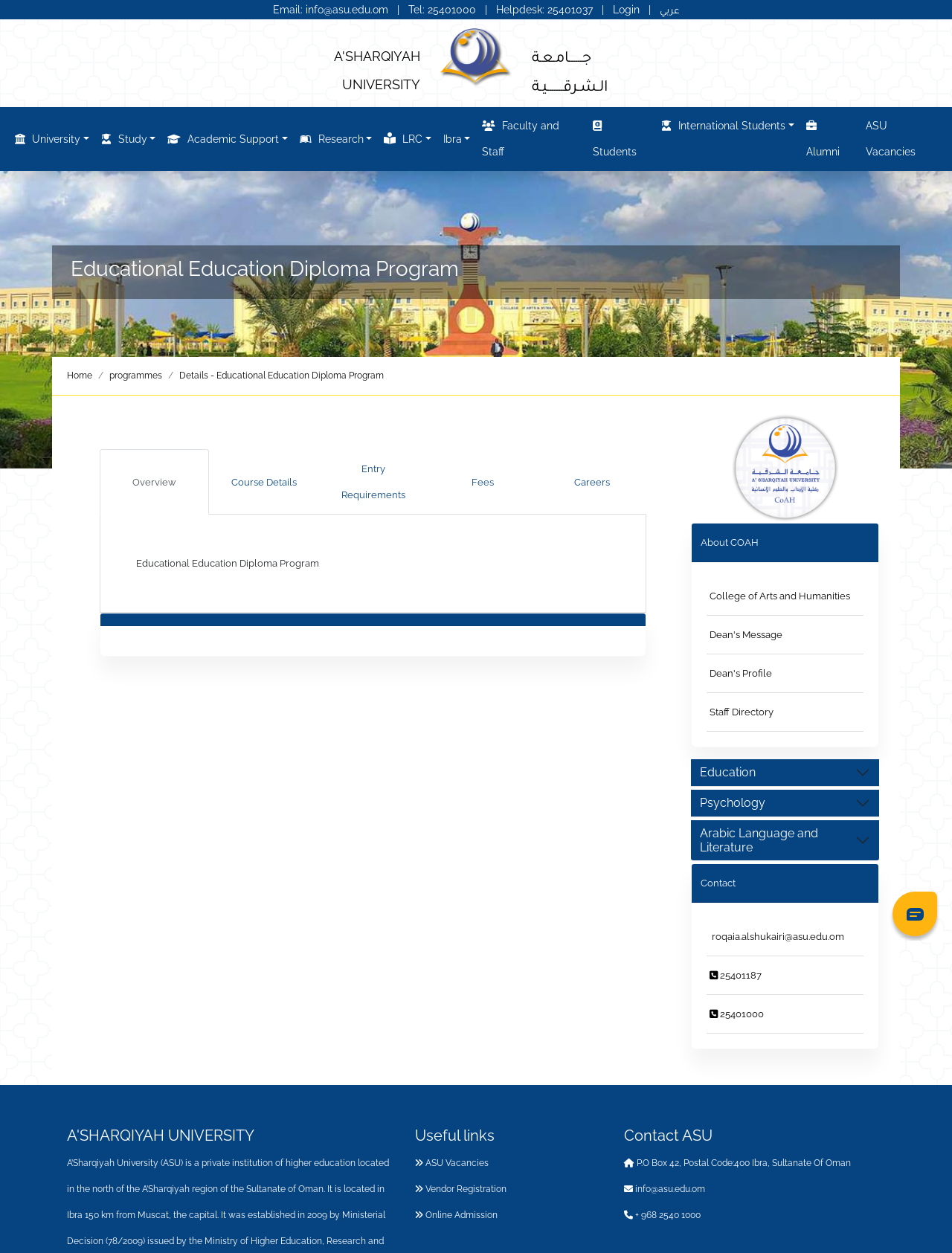Please give a short response to the question using one word or a phrase:
What is the name of the college mentioned on the webpage?

College of Arts and Humanities